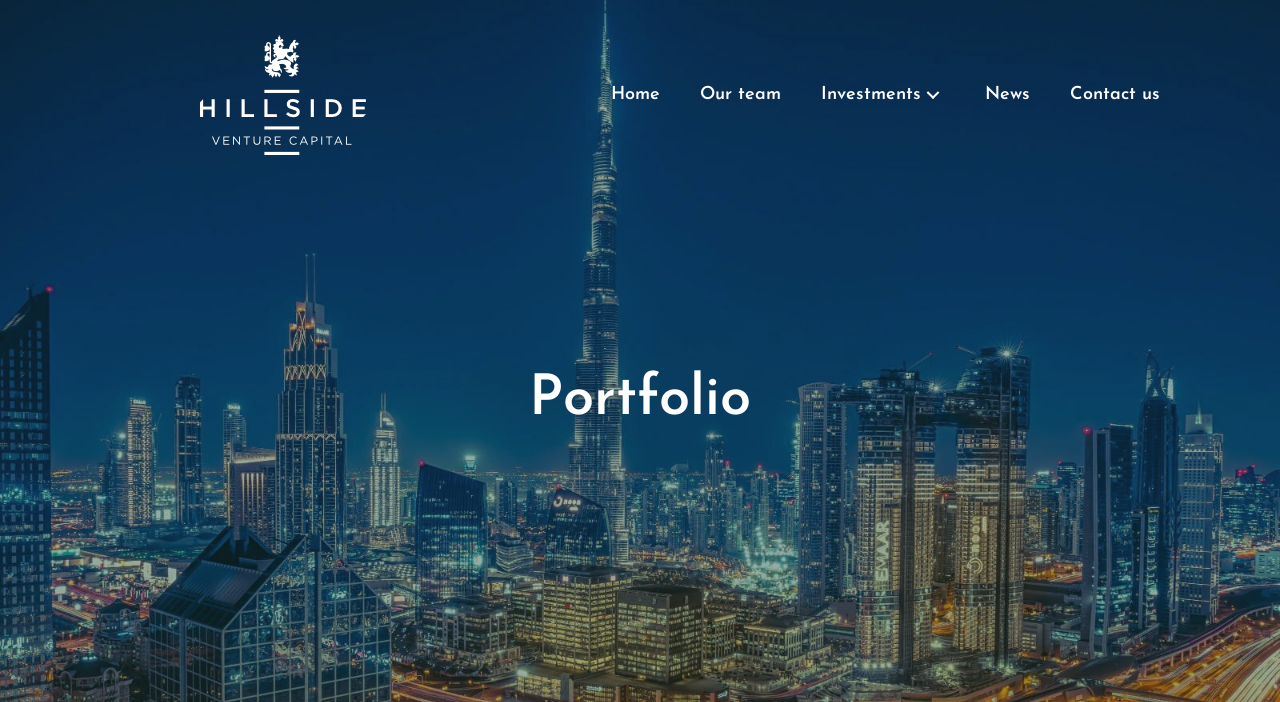Give the bounding box coordinates for the element described as: "Investments".

[0.634, 0.102, 0.746, 0.168]